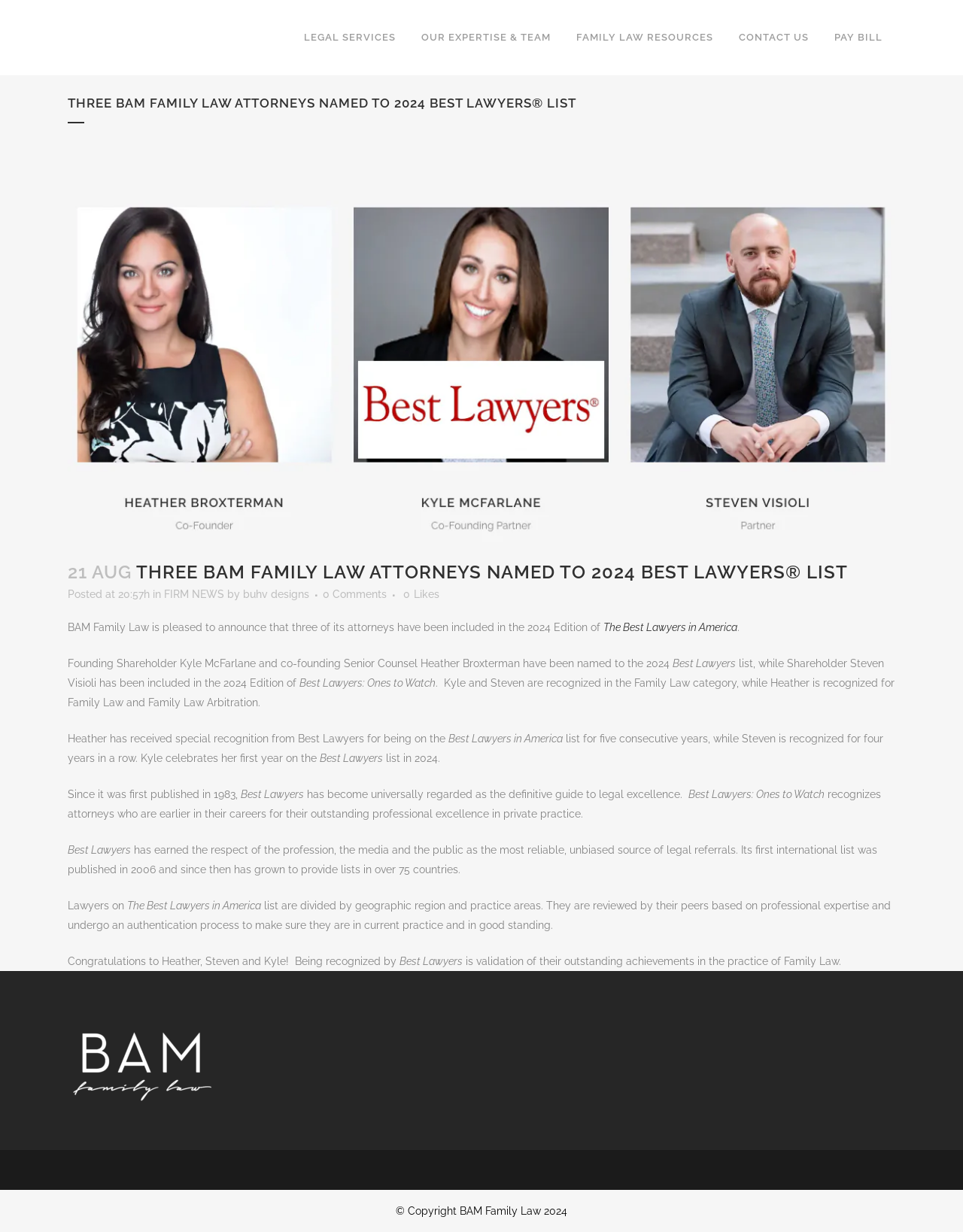Kindly determine the bounding box coordinates for the clickable area to achieve the given instruction: "Click on LEGAL SERVICES".

[0.302, 0.0, 0.424, 0.061]